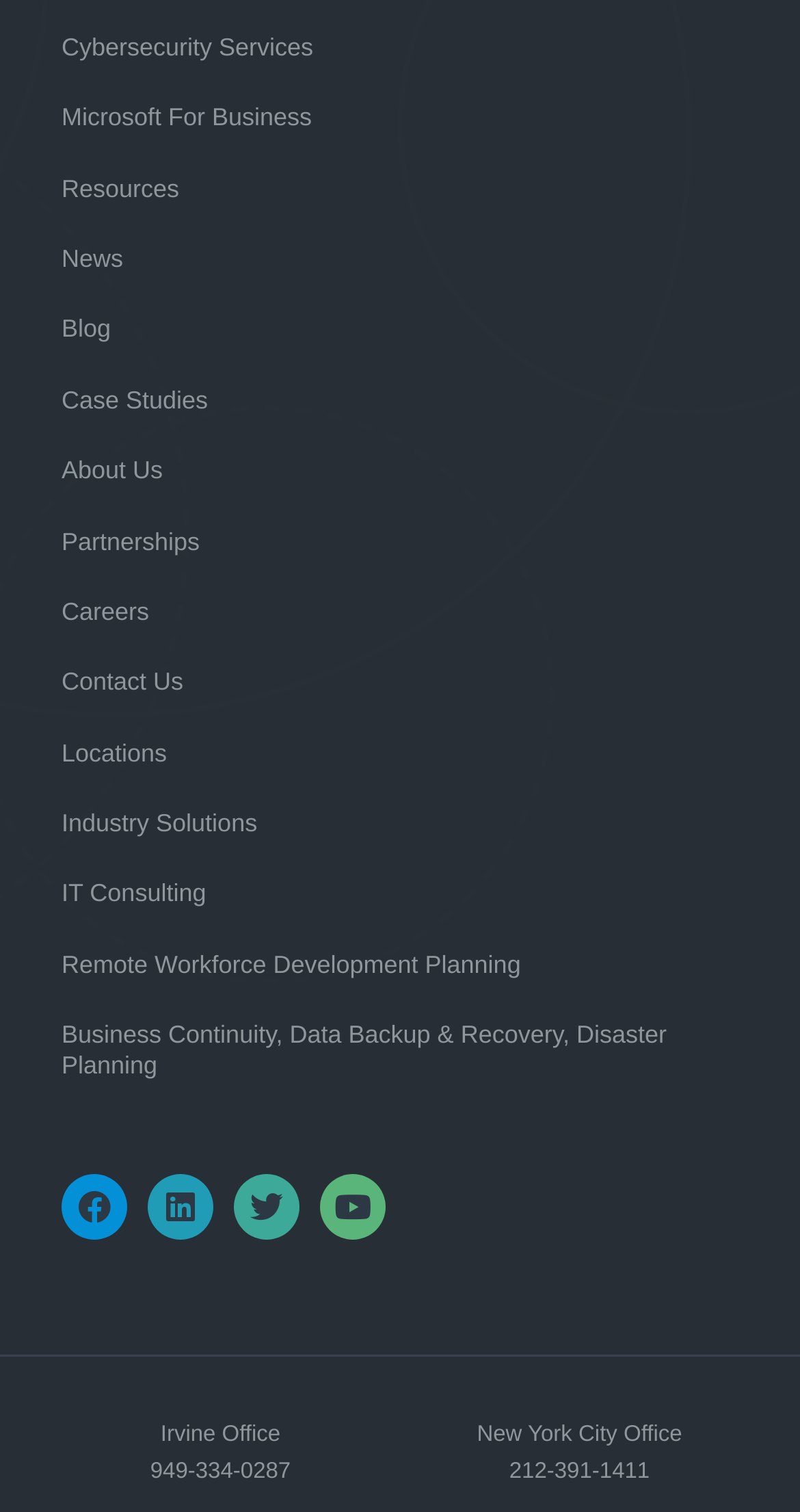Give a concise answer using one word or a phrase to the following question:
What is the phone number of the Irvine Office?

949-334-0287